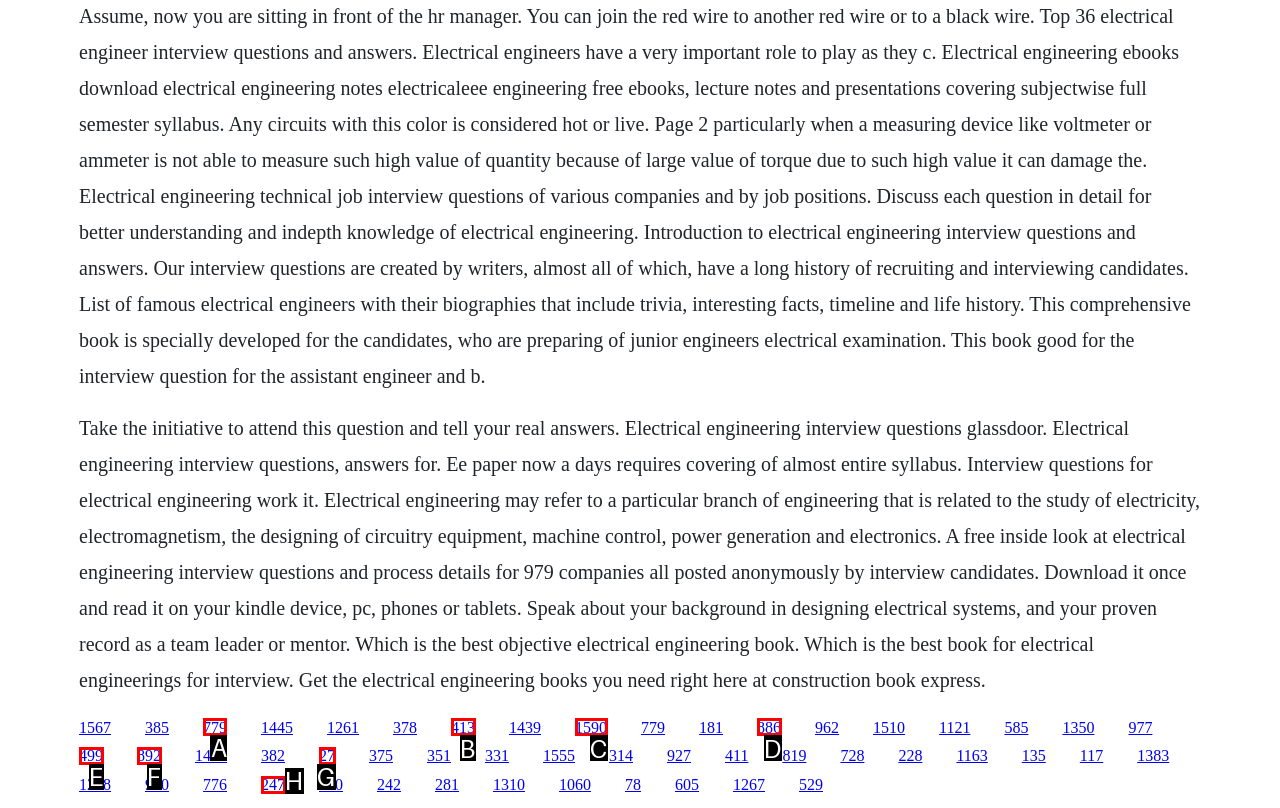Determine the letter of the UI element that will complete the task: Explore the list of famous electrical engineers with their biographies
Reply with the corresponding letter.

A